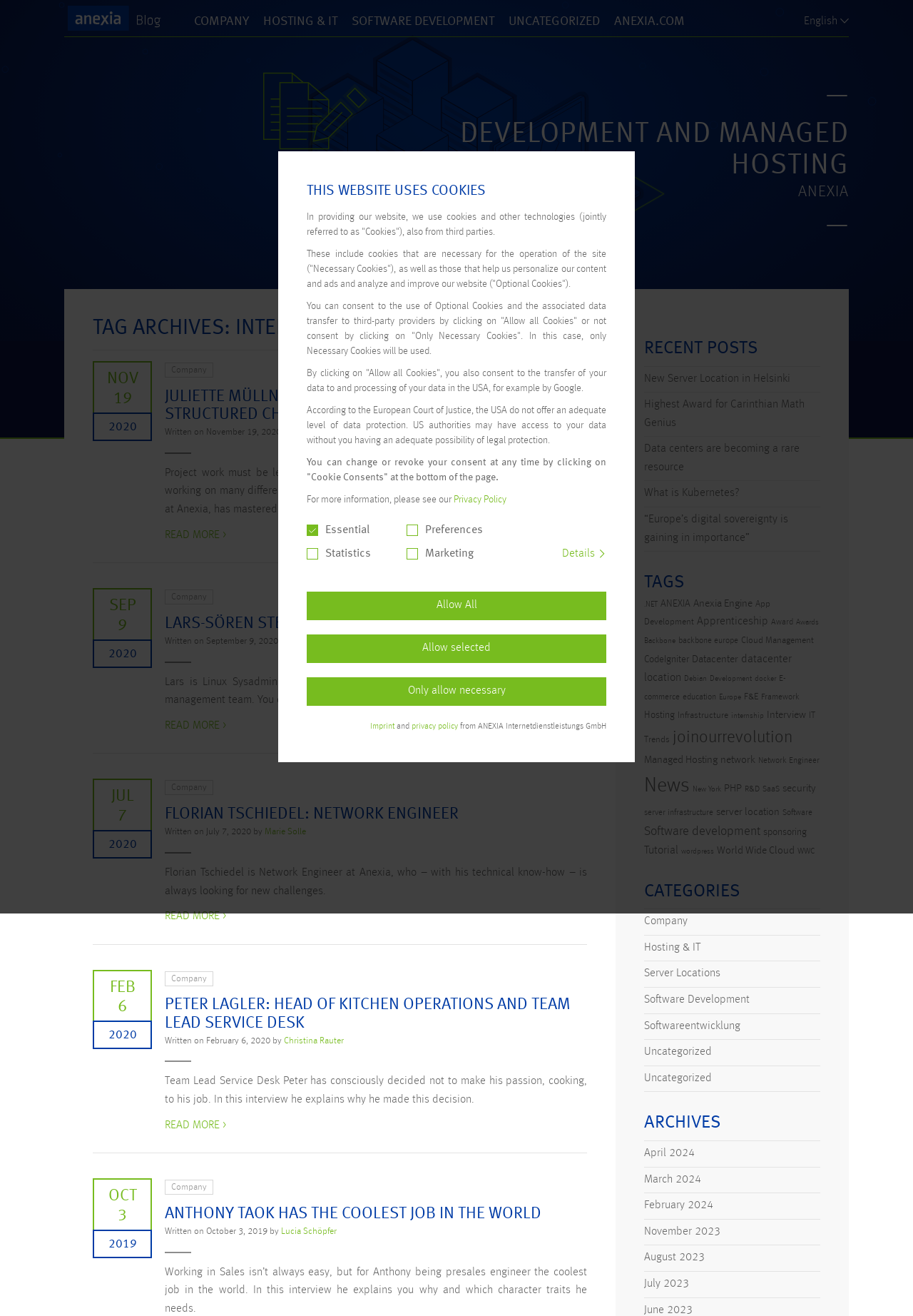Please find the bounding box coordinates for the clickable element needed to perform this instruction: "Read more about 'JULIETTE MÜLLNER: ORGANIZATIONAL TALENT WITH STRUCTURED CHAOS'".

[0.181, 0.402, 0.248, 0.411]